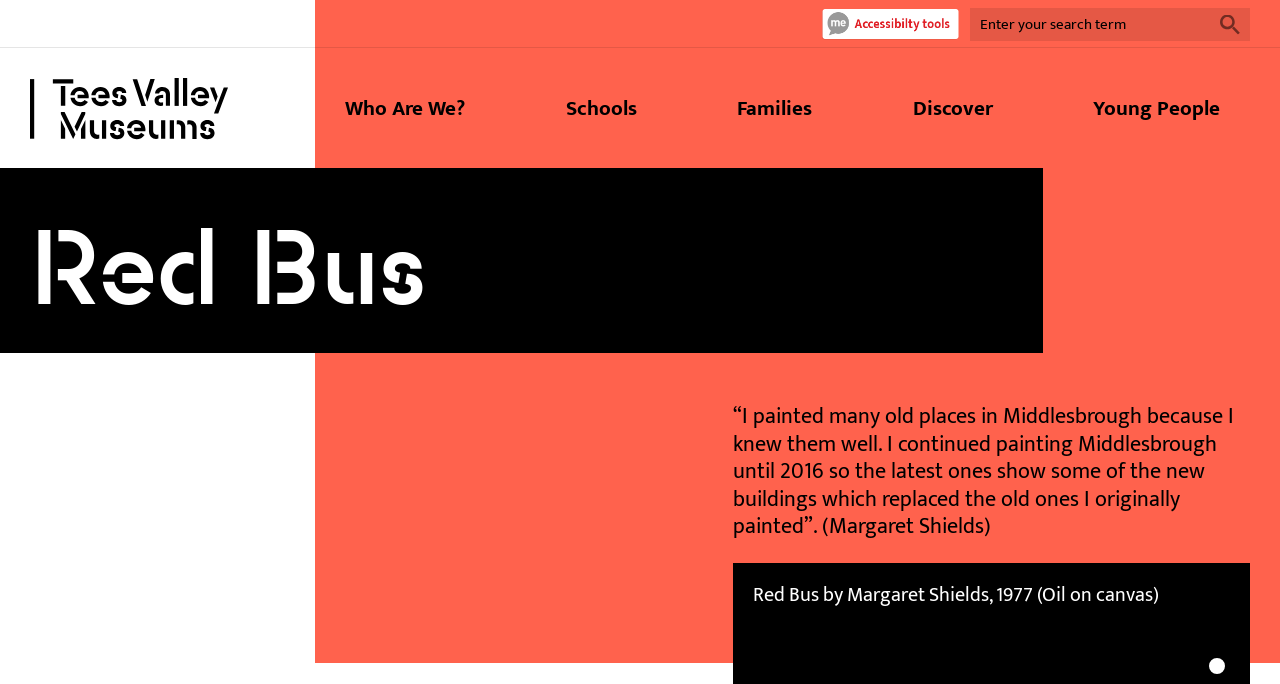Find the bounding box coordinates of the area that needs to be clicked in order to achieve the following instruction: "Search for something". The coordinates should be specified as four float numbers between 0 and 1, i.e., [left, top, right, bottom].

[0.943, 0.011, 0.969, 0.059]